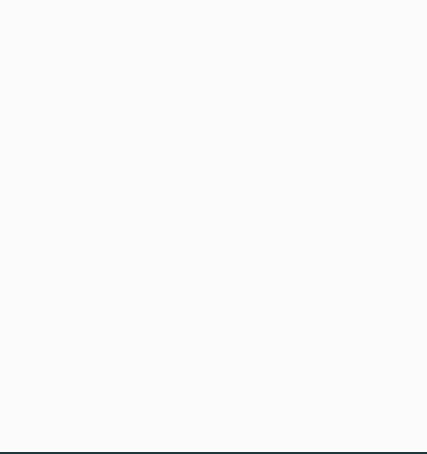Please reply to the following question with a single word or a short phrase:
What can users access through the links below the logo?

Articles and Events